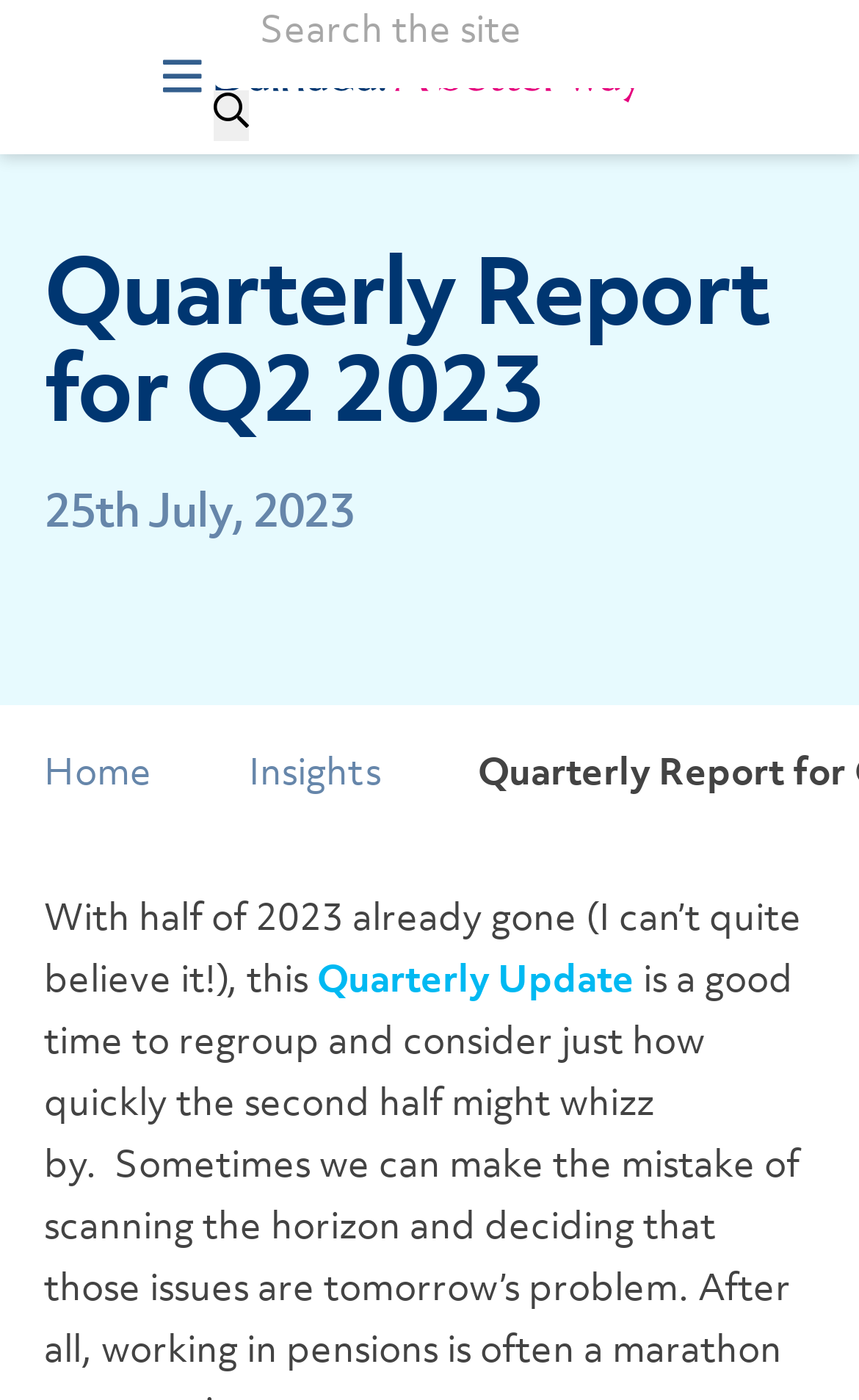What is the date of the quarterly report?
Please respond to the question with a detailed and well-explained answer.

The date of the quarterly report can be found in the main content area of the webpage, below the heading 'Quarterly Report for Q2 2023'. The date is explicitly stated as '25th July, 2023'.